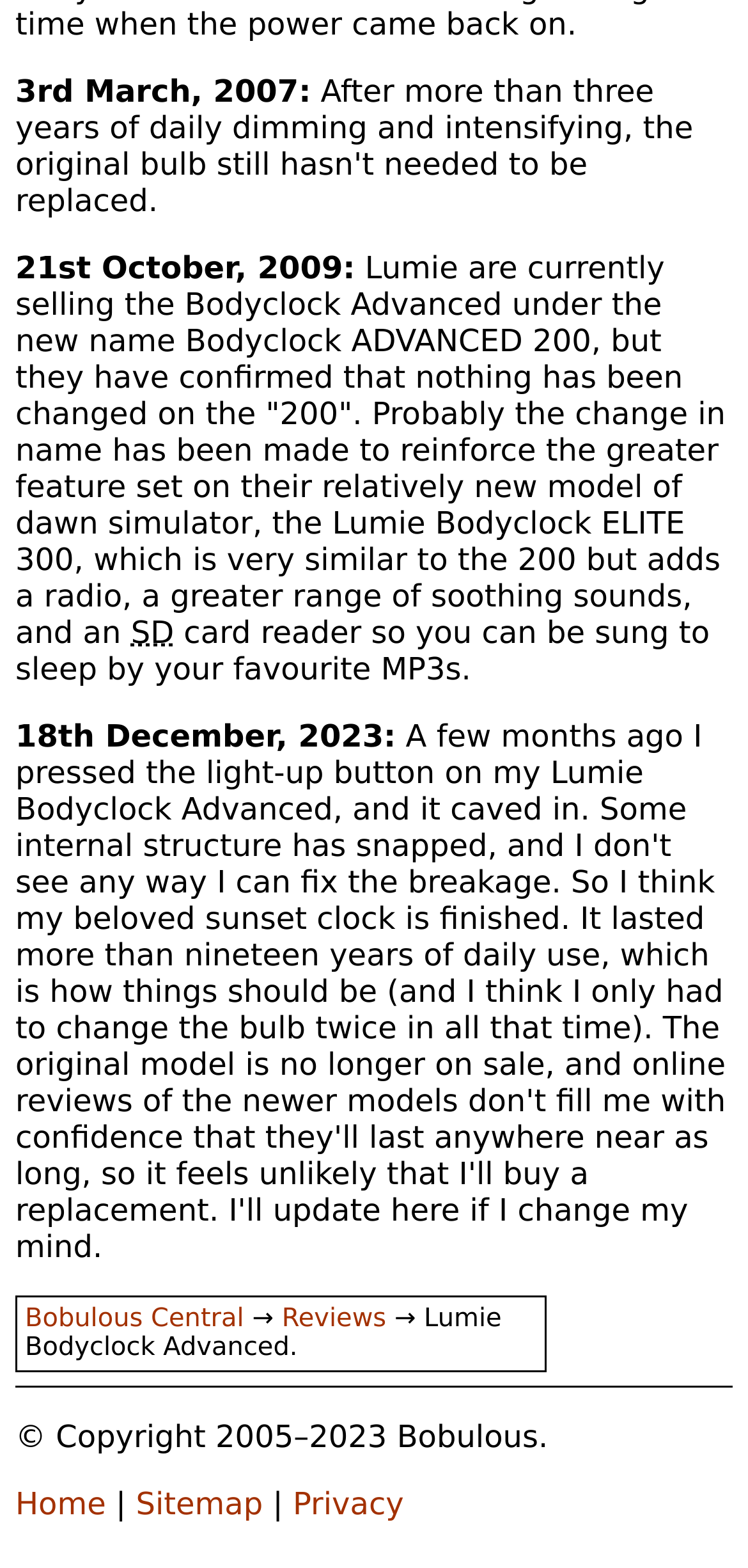What is the feature of the Bodyclock ELITE 300?
Provide a detailed answer to the question, using the image to inform your response.

I found the feature of the Bodyclock ELITE 300 by reading the text in the StaticText elements. The text mentions that the Bodyclock ELITE 300 'adds a radio, a greater range of soothing sounds' compared to the Bodyclock Advanced.